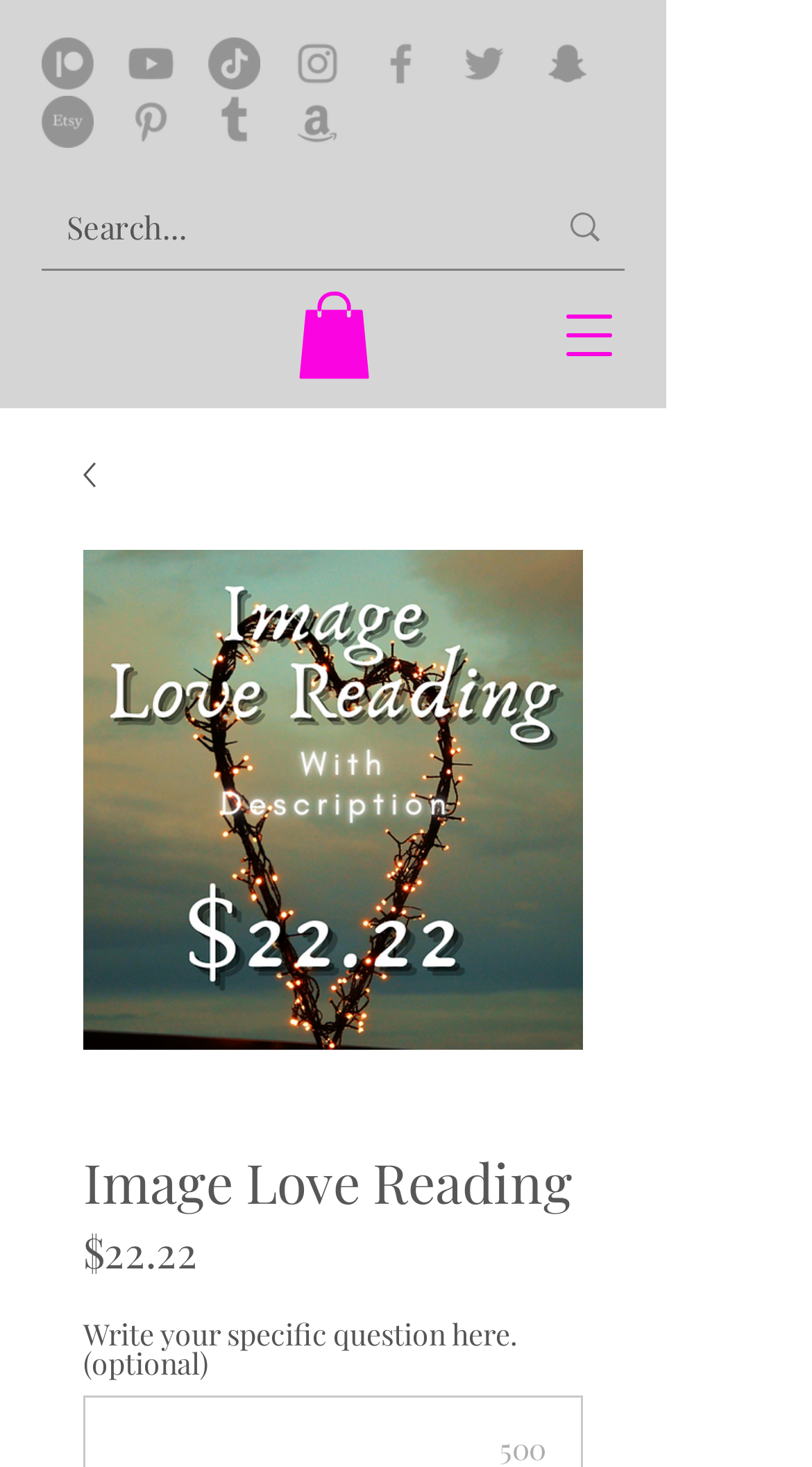Indicate the bounding box coordinates of the element that needs to be clicked to satisfy the following instruction: "Search for something". The coordinates should be four float numbers between 0 and 1, i.e., [left, top, right, bottom].

[0.051, 0.126, 0.769, 0.183]